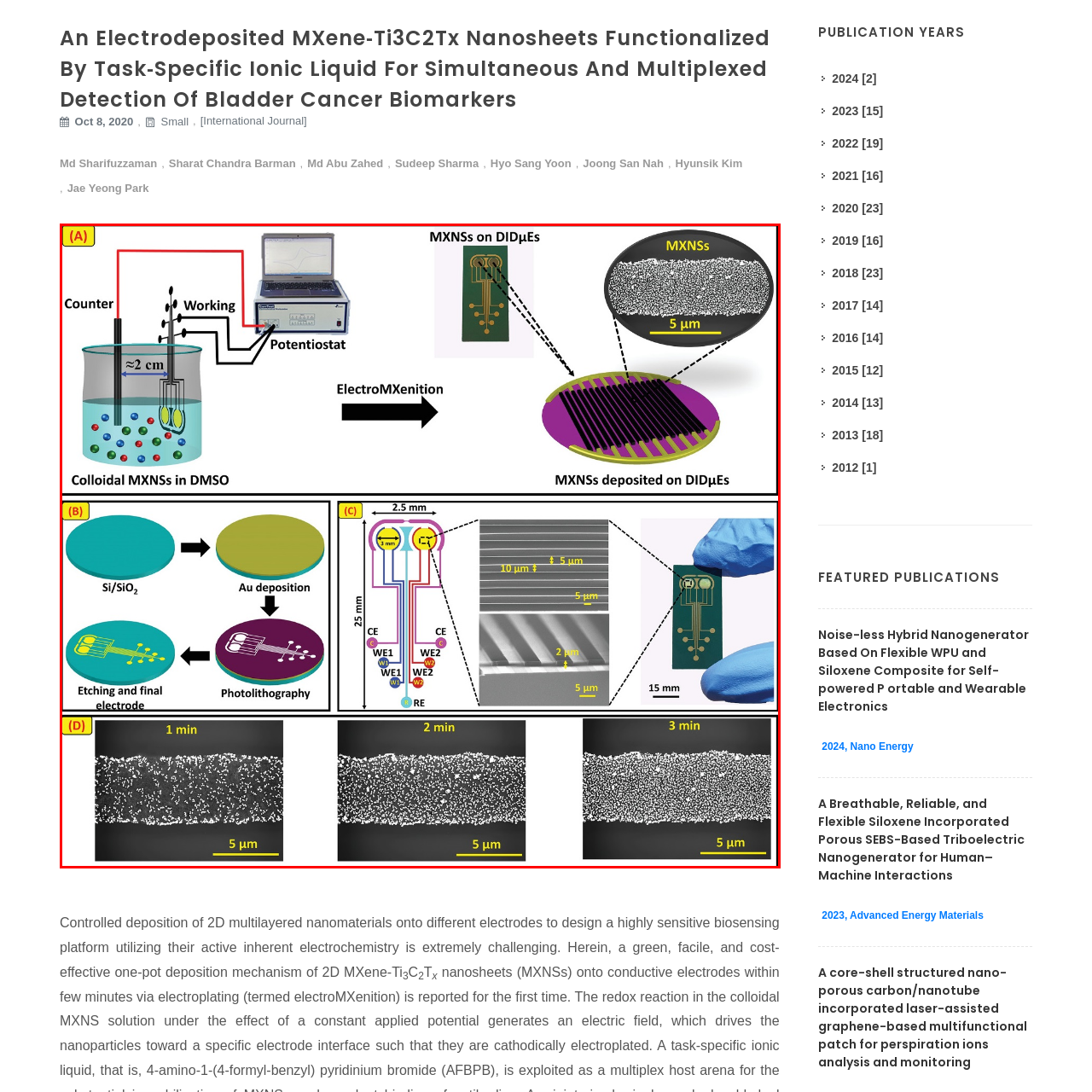Refer to the image area inside the black border, What is the scale of the MXNS in Panel A? 
Respond concisely with a single word or phrase.

5 µm